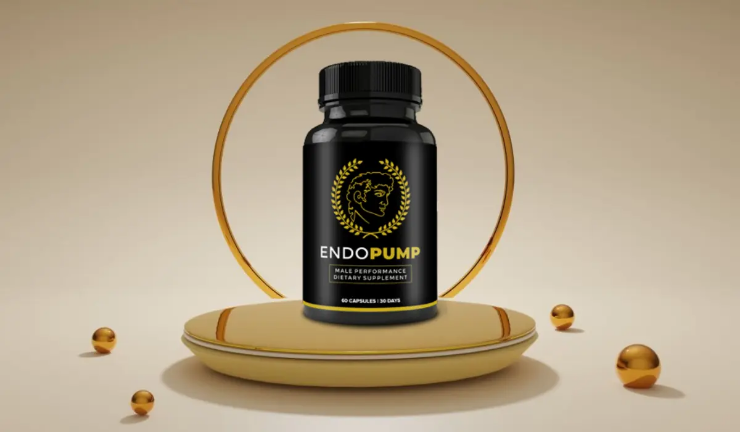Please examine the image and answer the question with a detailed explanation:
What surrounds the base of the bottle?

According to the caption, 'scattered around the base' of the bottle are 'small golden capsules', which are likely representative of the product's focus on health and vitality.